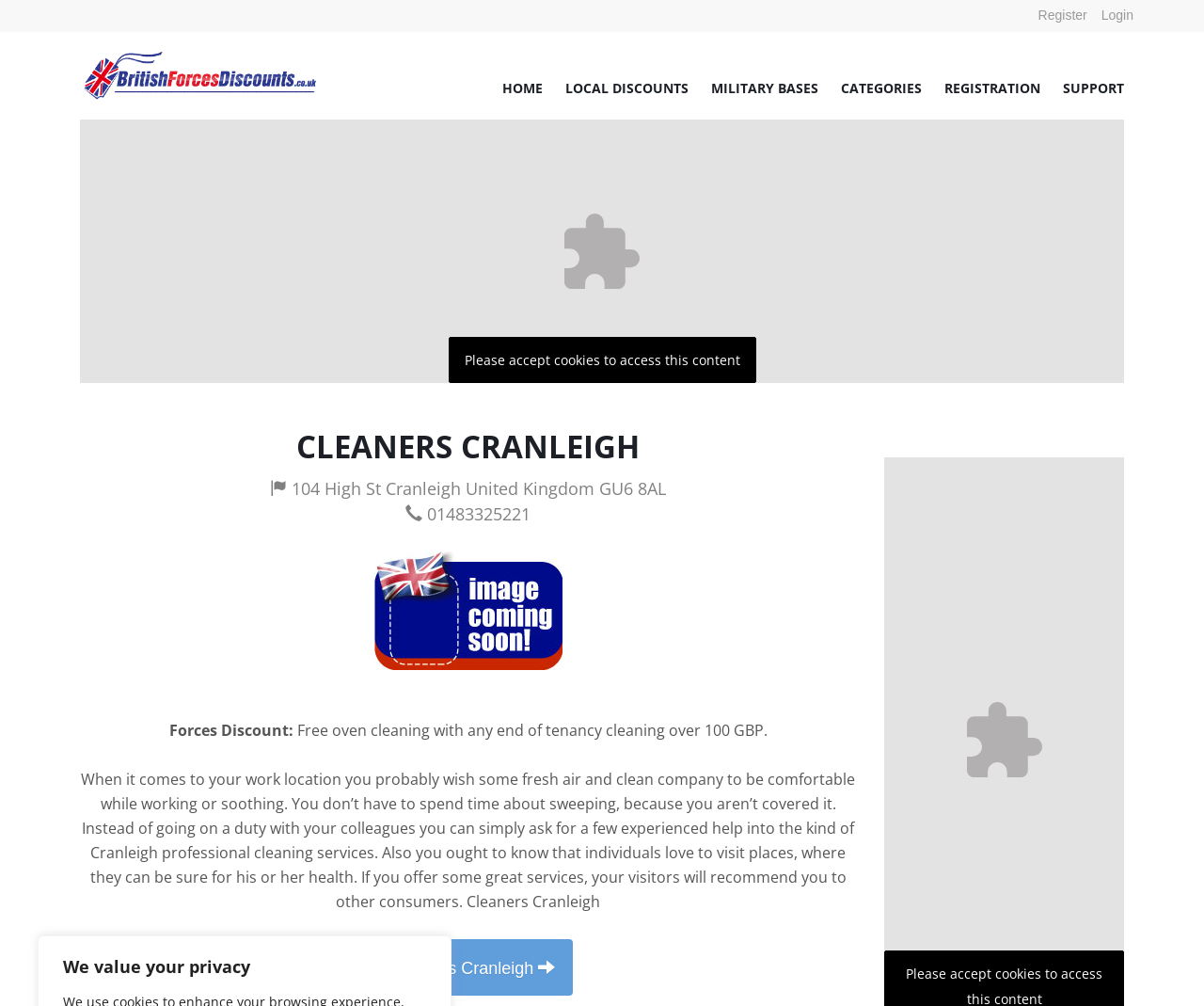Please identify the bounding box coordinates of the area that needs to be clicked to follow this instruction: "Check British Forces Discounts".

[0.066, 0.05, 0.266, 0.068]